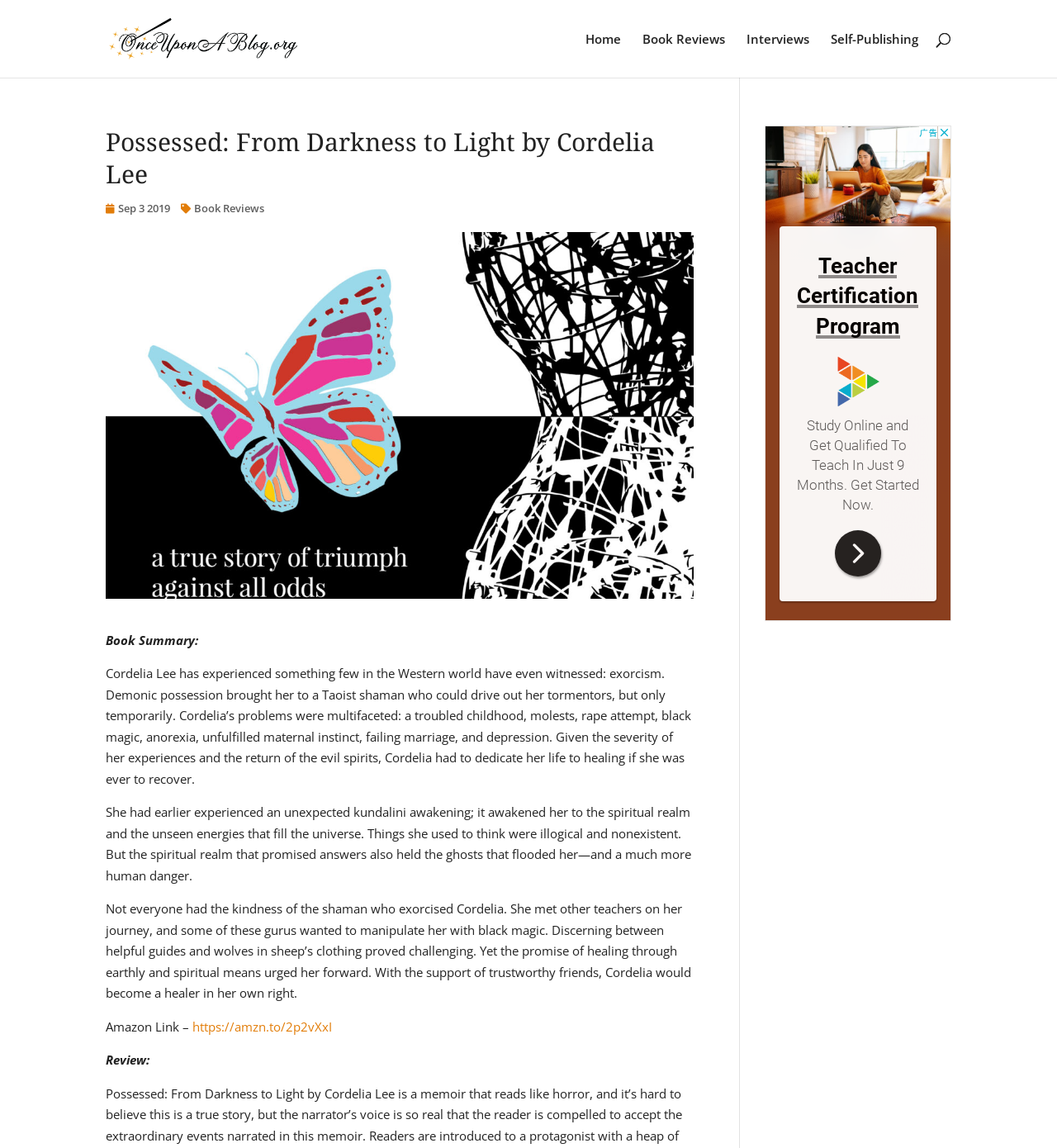Please give the bounding box coordinates of the area that should be clicked to fulfill the following instruction: "Buy the book on Amazon". The coordinates should be in the format of four float numbers from 0 to 1, i.e., [left, top, right, bottom].

[0.182, 0.887, 0.314, 0.901]